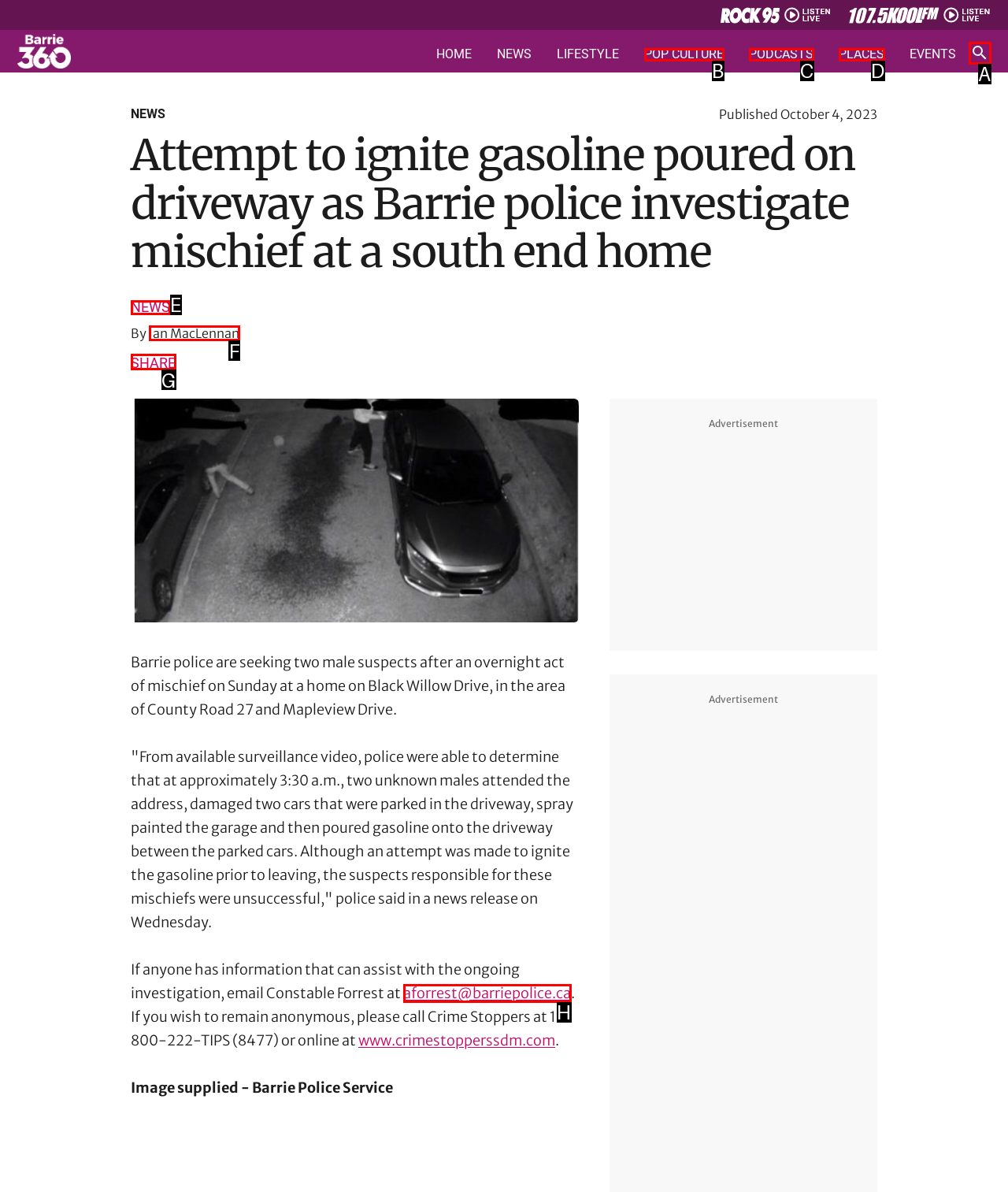For the instruction: Read the article by Ian MacLennan, determine the appropriate UI element to click from the given options. Respond with the letter corresponding to the correct choice.

F